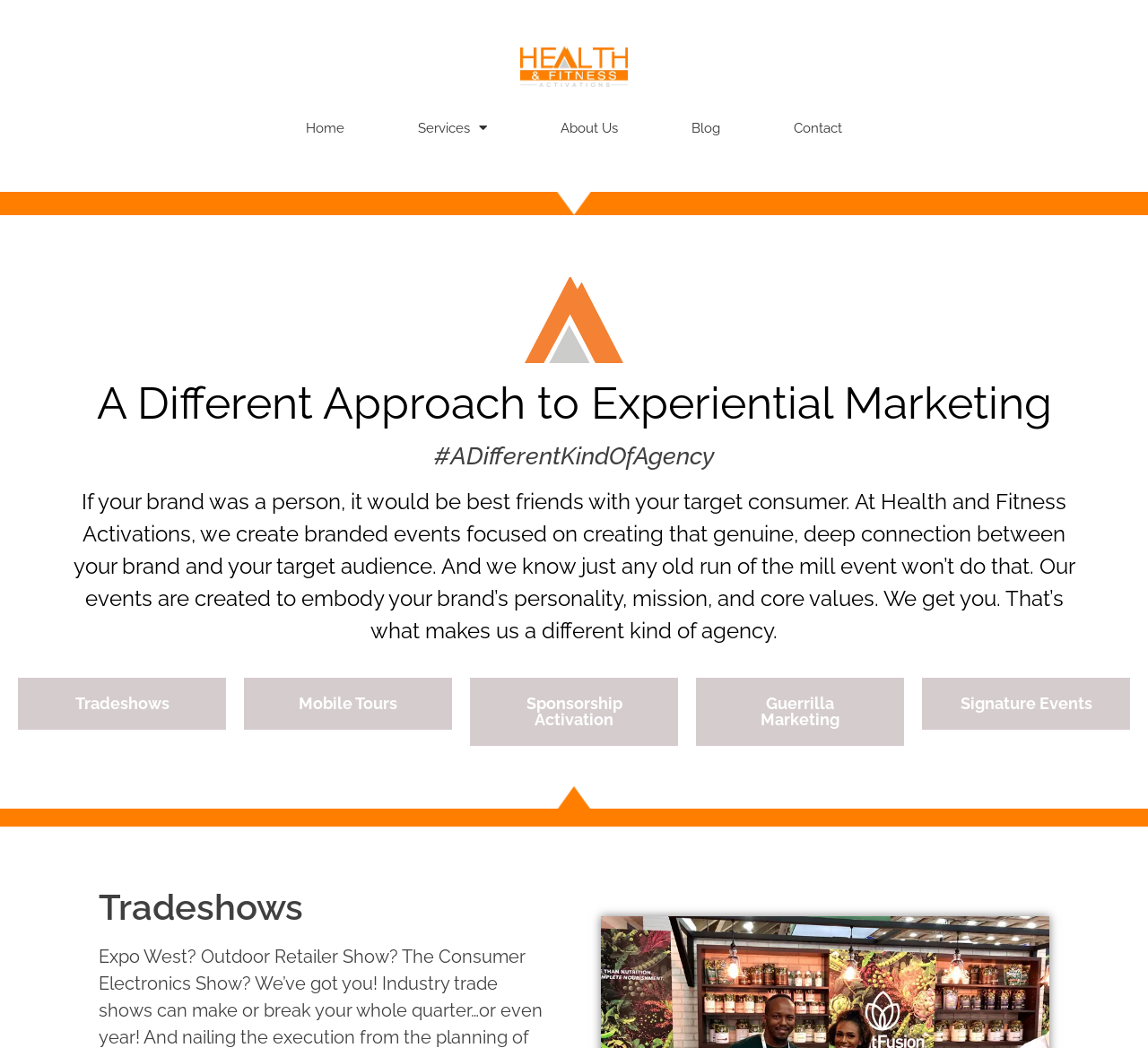What is the target audience for the branded events?
Respond with a short answer, either a single word or a phrase, based on the image.

Target consumer